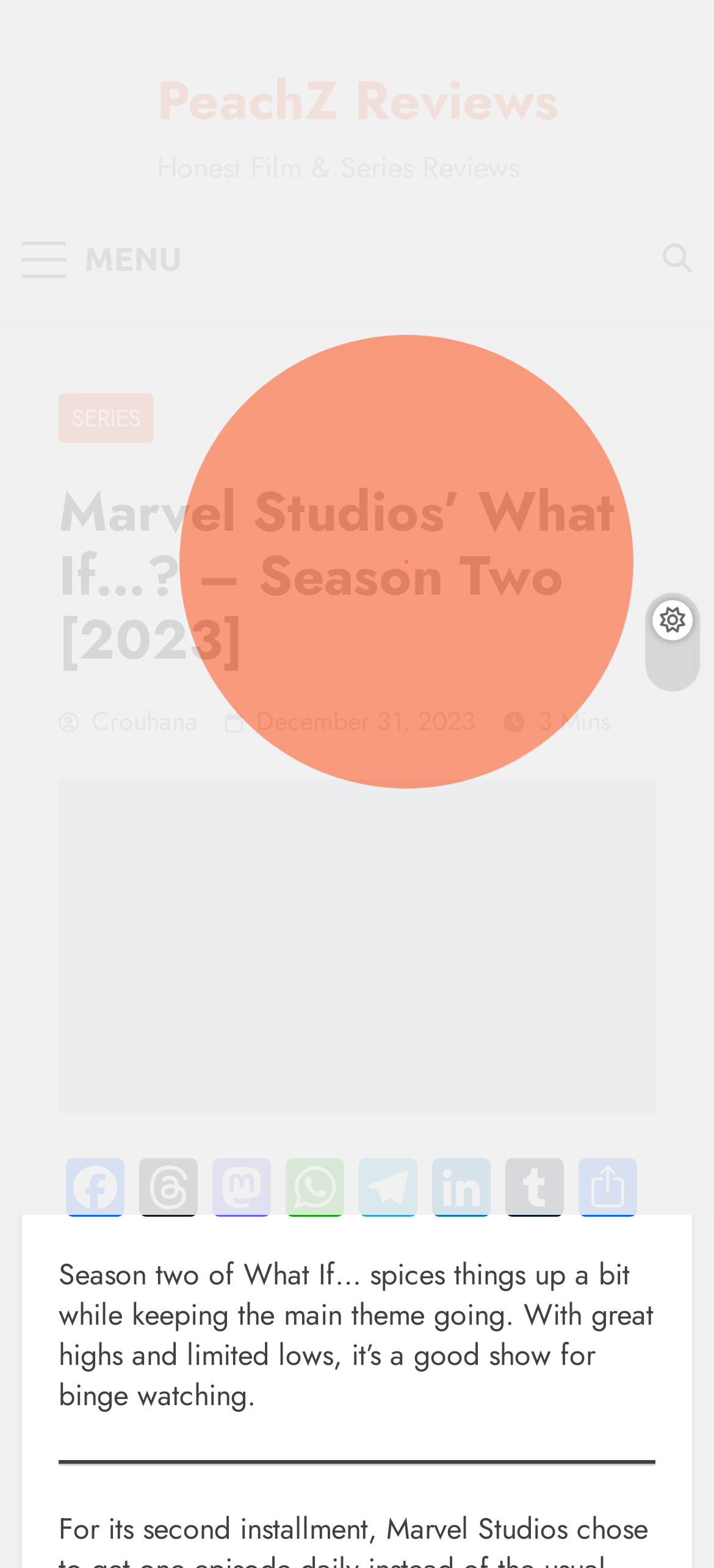Determine the bounding box coordinates of the clickable element to complete this instruction: "Read the review of Marvel Studios’ What If…? – Season Two". Provide the coordinates in the format of four float numbers between 0 and 1, [left, top, right, bottom].

[0.082, 0.8, 0.915, 0.904]